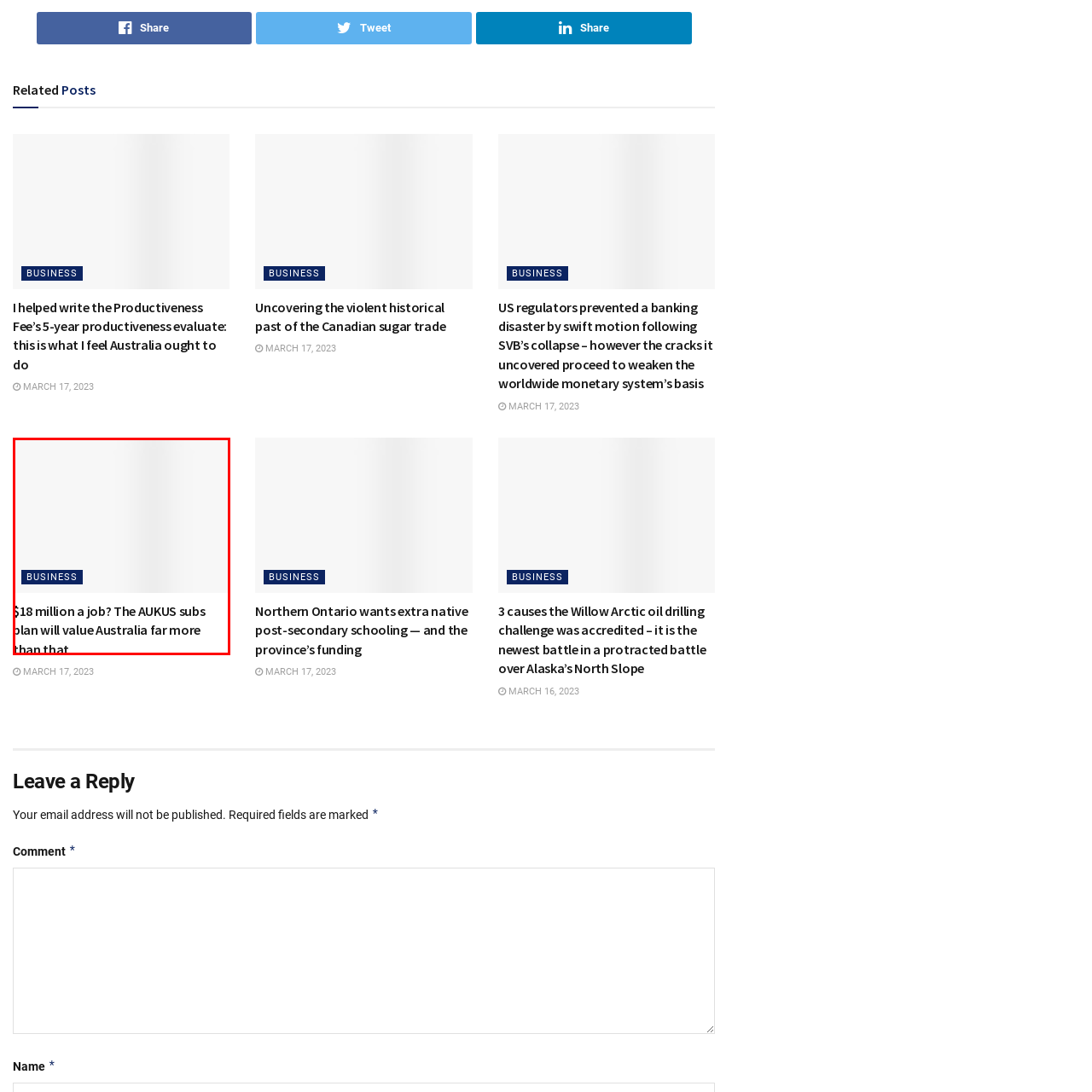View the image inside the red box and answer the question briefly with a word or phrase:
What is the focus of the article's presentation?

Economic aspects